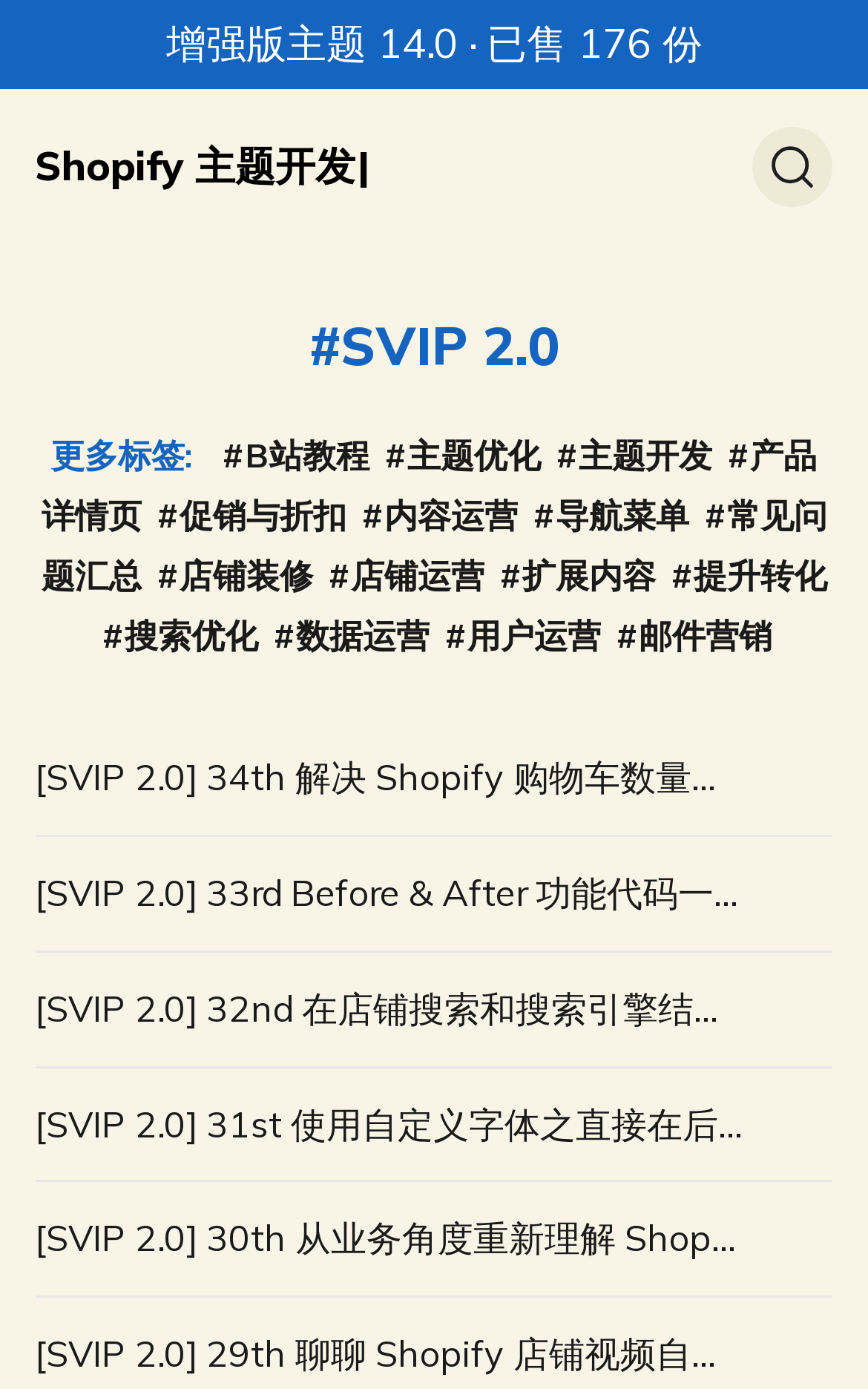Please locate the clickable area by providing the bounding box coordinates to follow this instruction: "Check the 29th lesson on Shopify store video autoplay and loop play".

[0.04, 0.959, 0.883, 0.992]